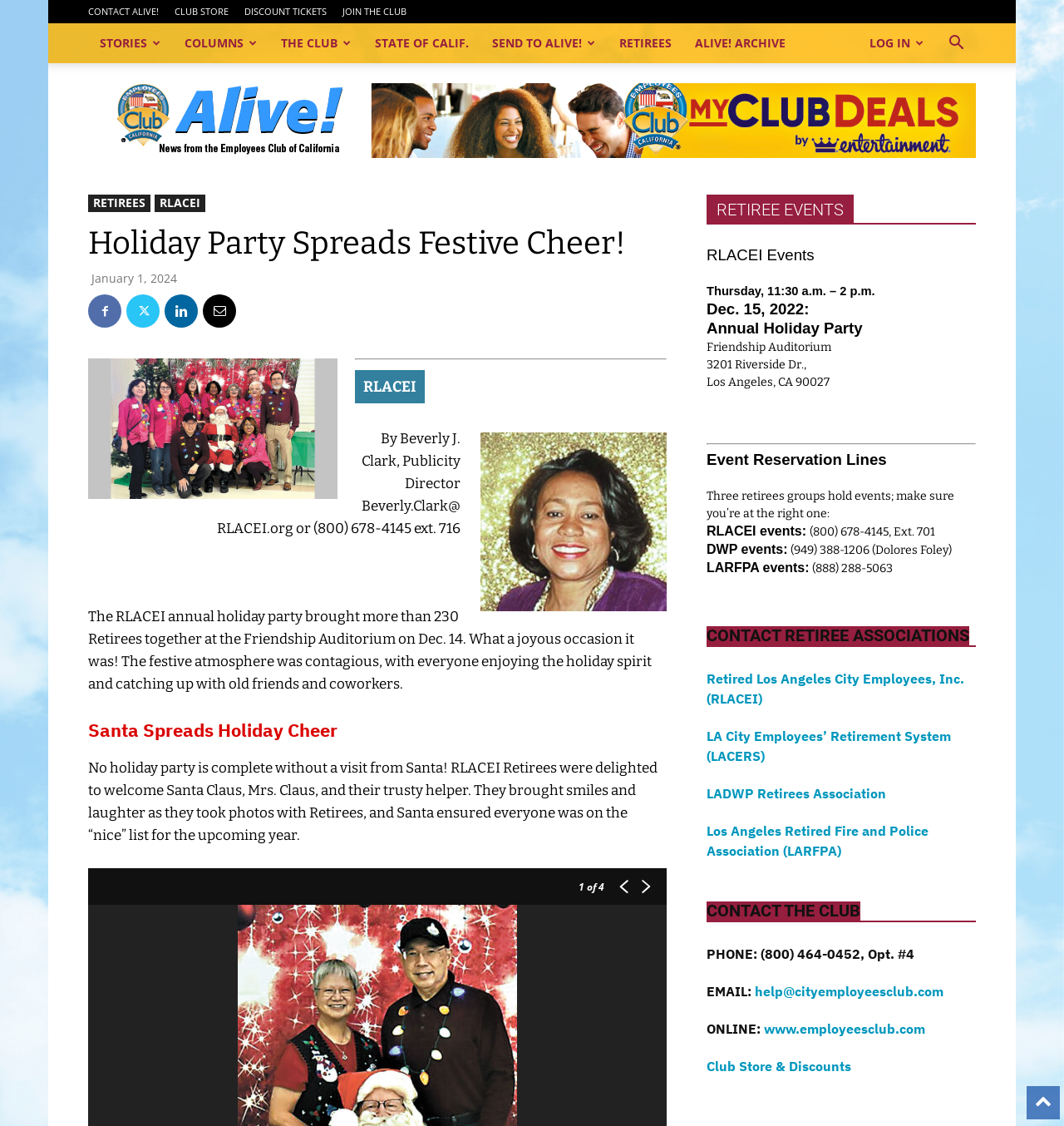Use a single word or phrase to answer the question:
How many links are there in the top navigation bar?

6